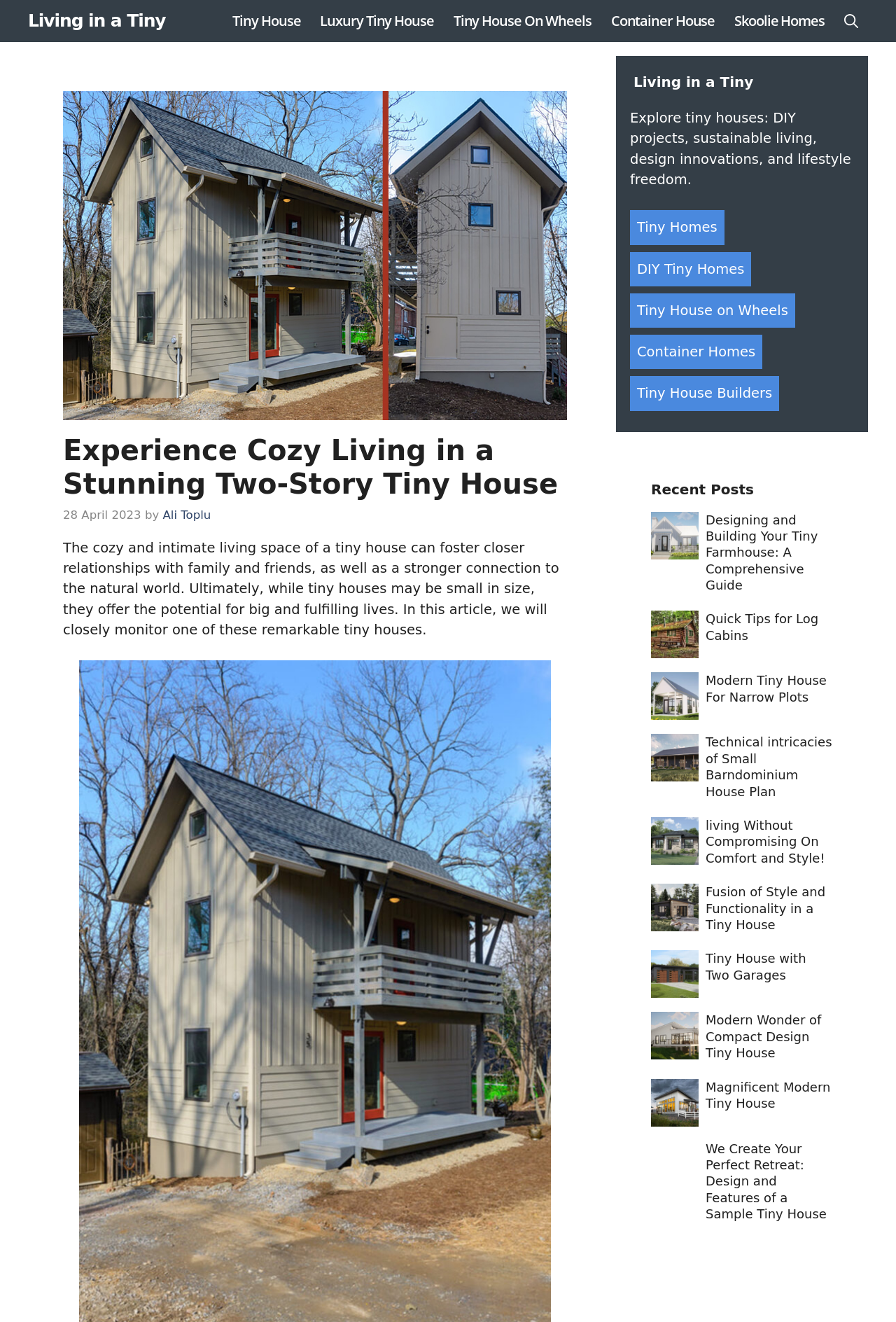Determine the bounding box coordinates in the format (top-left x, top-left y, bottom-right x, bottom-right y). Ensure all values are floating point numbers between 0 and 1. Identify the bounding box of the UI element described by: aria-label="Open search"

[0.931, 0.0, 0.969, 0.032]